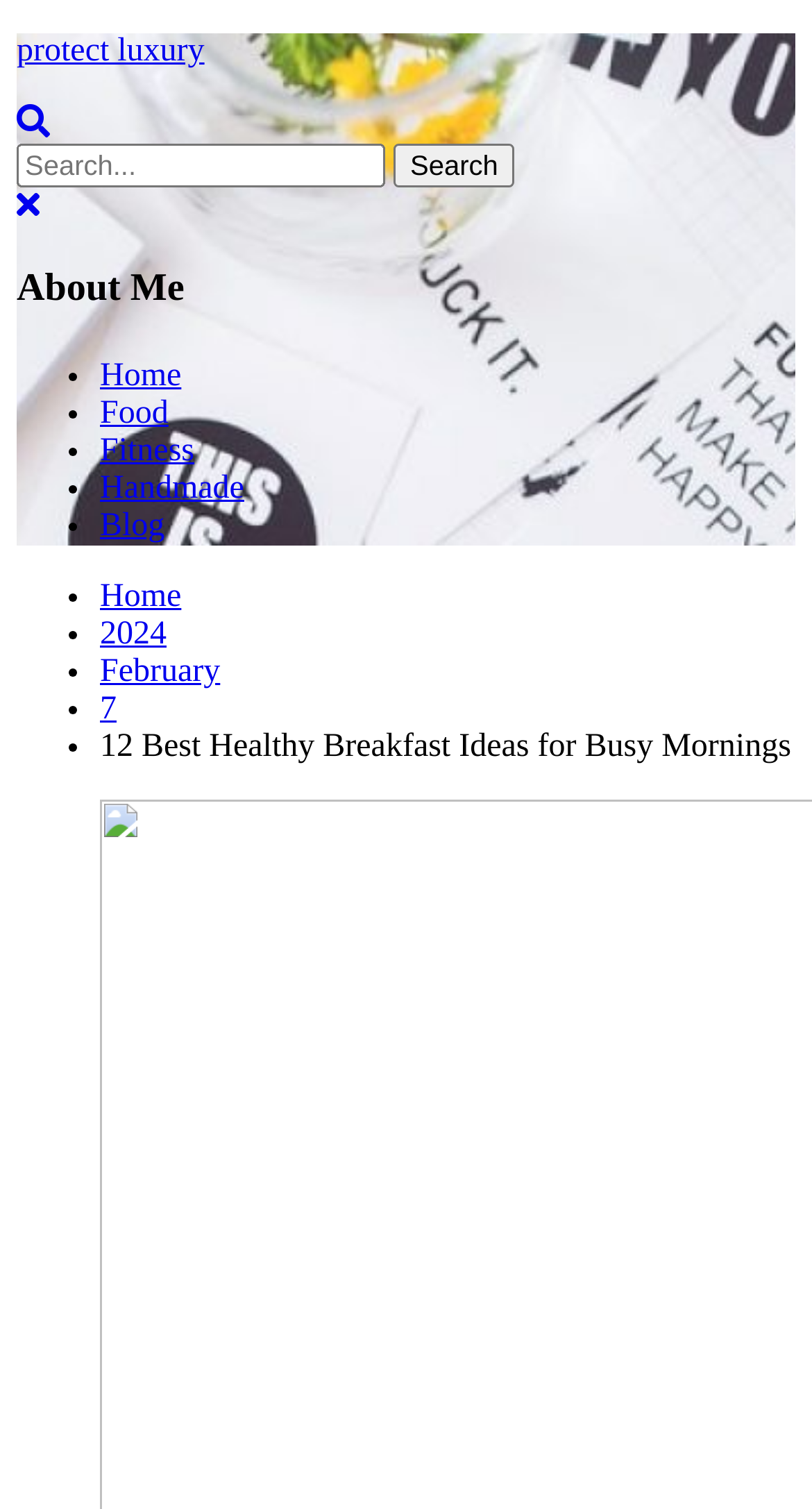Is there a search function?
Please provide a comprehensive and detailed answer to the question.

I found a search box with a 'Search' button, which indicates that there is a search function on this webpage.